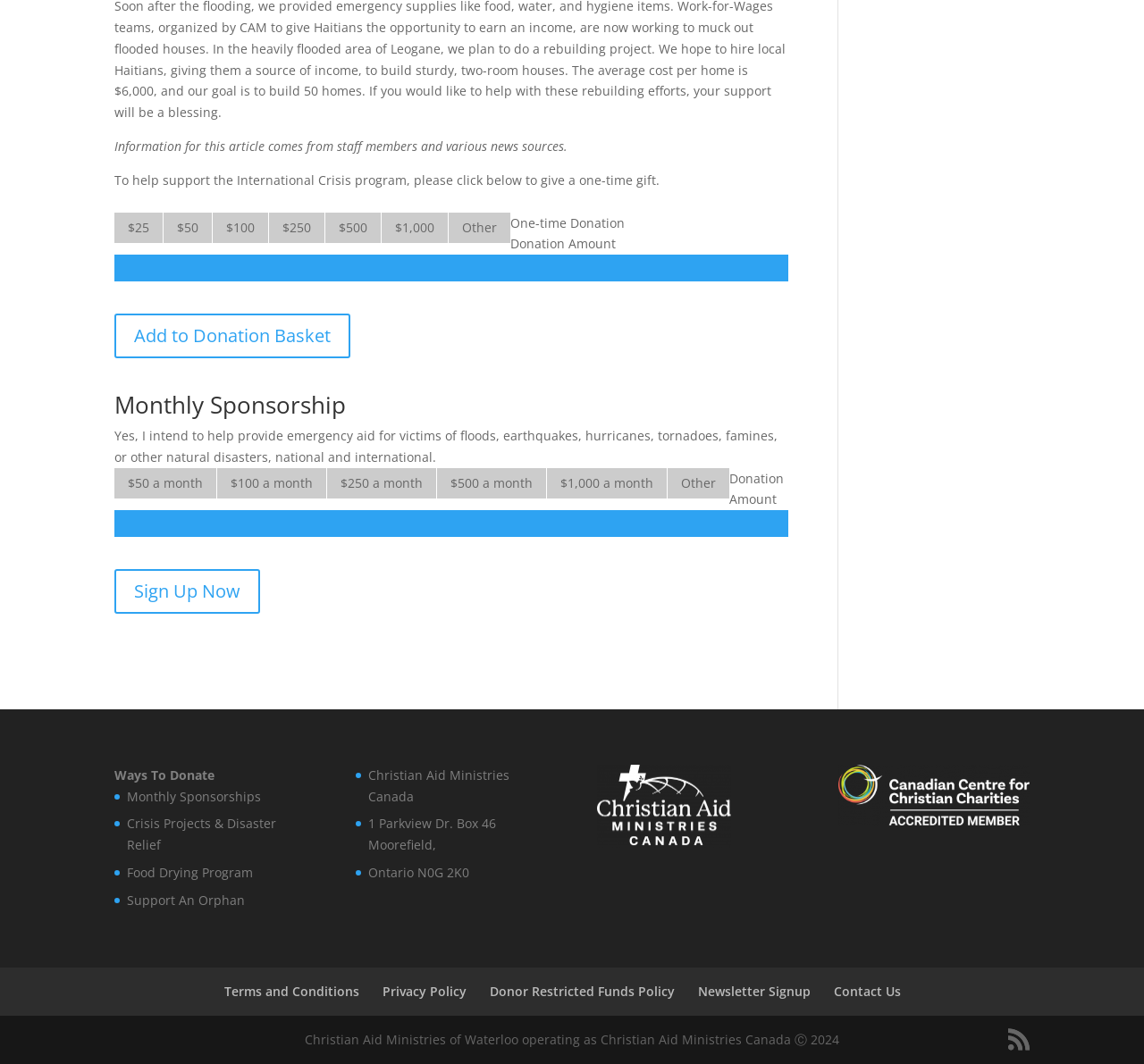Pinpoint the bounding box coordinates of the clickable area needed to execute the instruction: "Click the 'Crisis Projects & Disaster Relief' link". The coordinates should be specified as four float numbers between 0 and 1, i.e., [left, top, right, bottom].

[0.111, 0.766, 0.241, 0.802]